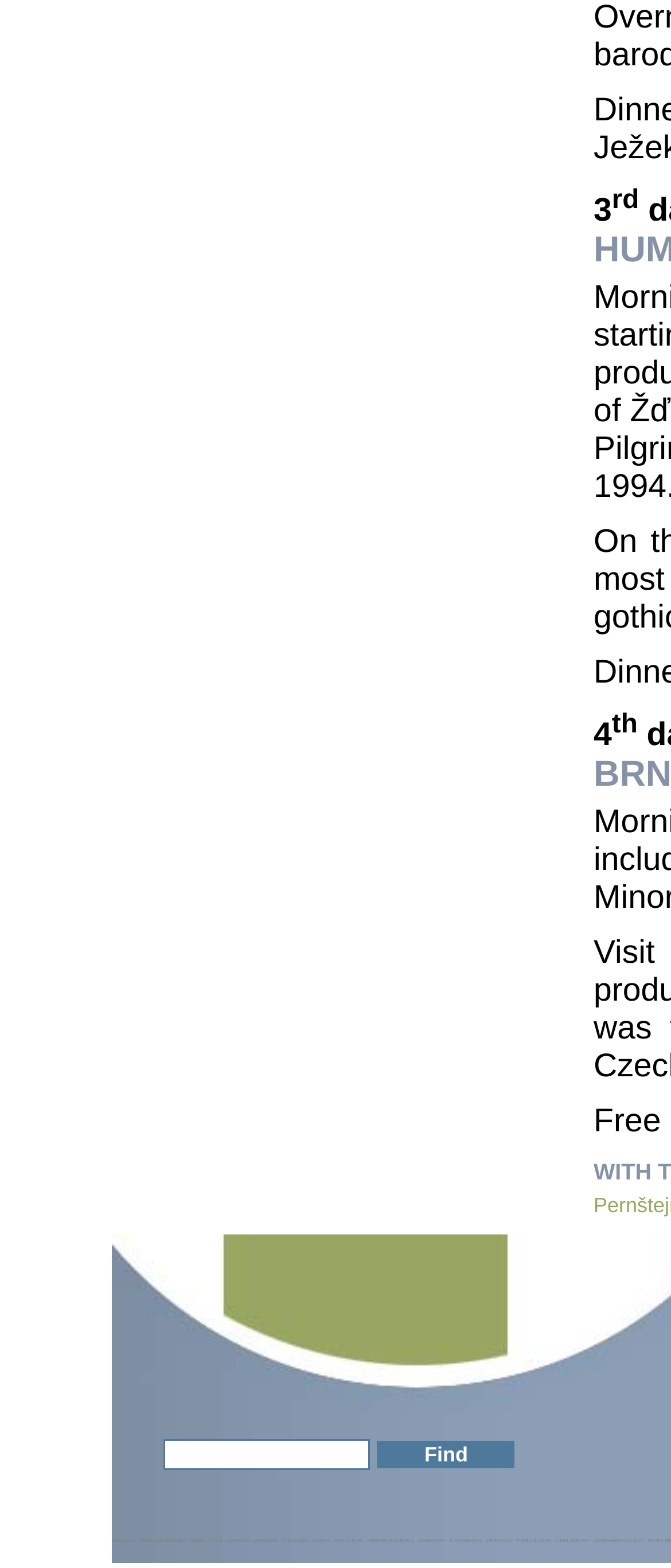Please identify the bounding box coordinates of the region to click in order to complete the task: "Explore Palavské Apartmány". The coordinates must be four float numbers between 0 and 1, specified as [left, top, right, bottom].

[0.547, 0.981, 0.617, 0.985]